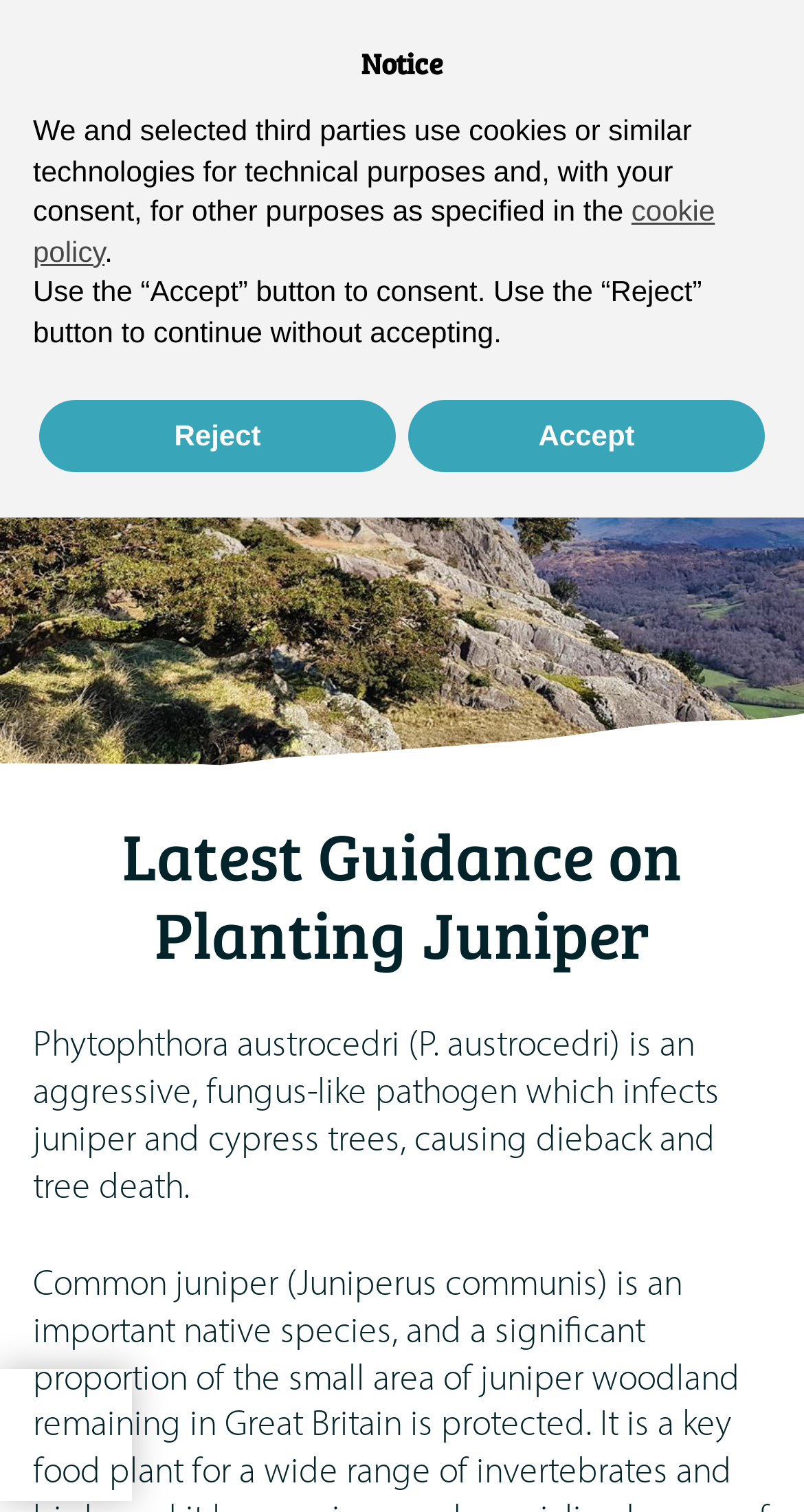What is the pathogen that infects juniper and cypress trees?
Utilize the image to construct a detailed and well-explained answer.

By analyzing the StaticText element, I found a sentence that mentions 'Phytophthora austrocedri (P. austrocedri) is an aggressive, fungus-like pathogen which infects juniper and cypress trees, causing dieback and tree death.', which indicates that Phytophthora austrocedri is the pathogen that infects juniper and cypress trees.